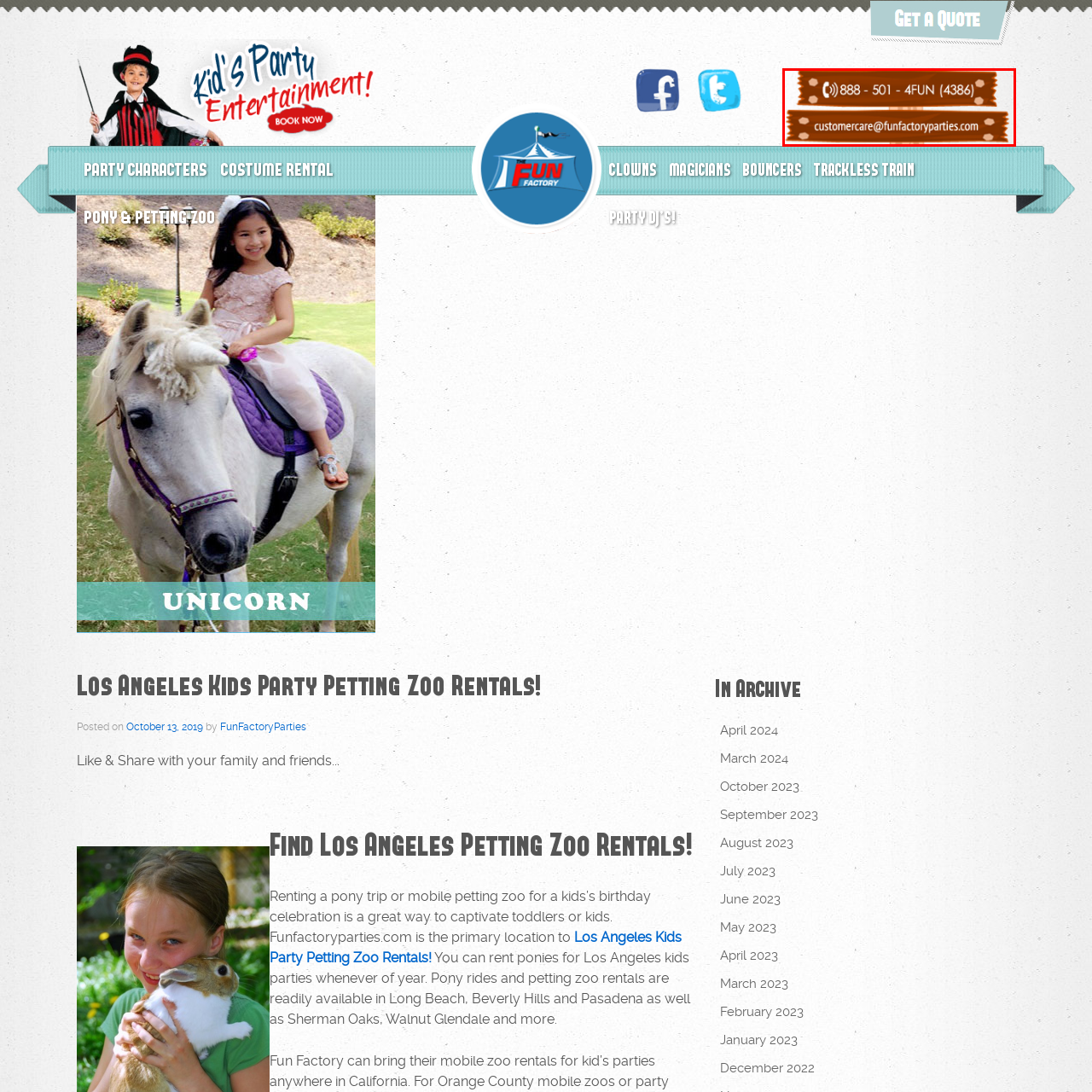Create an extensive caption describing the content of the image outlined in red.

The image features contact information for Fun Factory Parties, a service specializing in children’s entertainment options such as petting zoos and pony rides. Prominently displayed at the top is a phone number: **888-501-4FUN (4386)**, providing customers with an easy way to reach out for bookings or inquiries. Below the phone number is an email address: **customercare@funfactoryparties.com**, further facilitating communication for potential customers looking to plan an exciting party experience. The design includes a rustic brown background with white polka dots, enhancing the playful and inviting theme associated with children's party services.